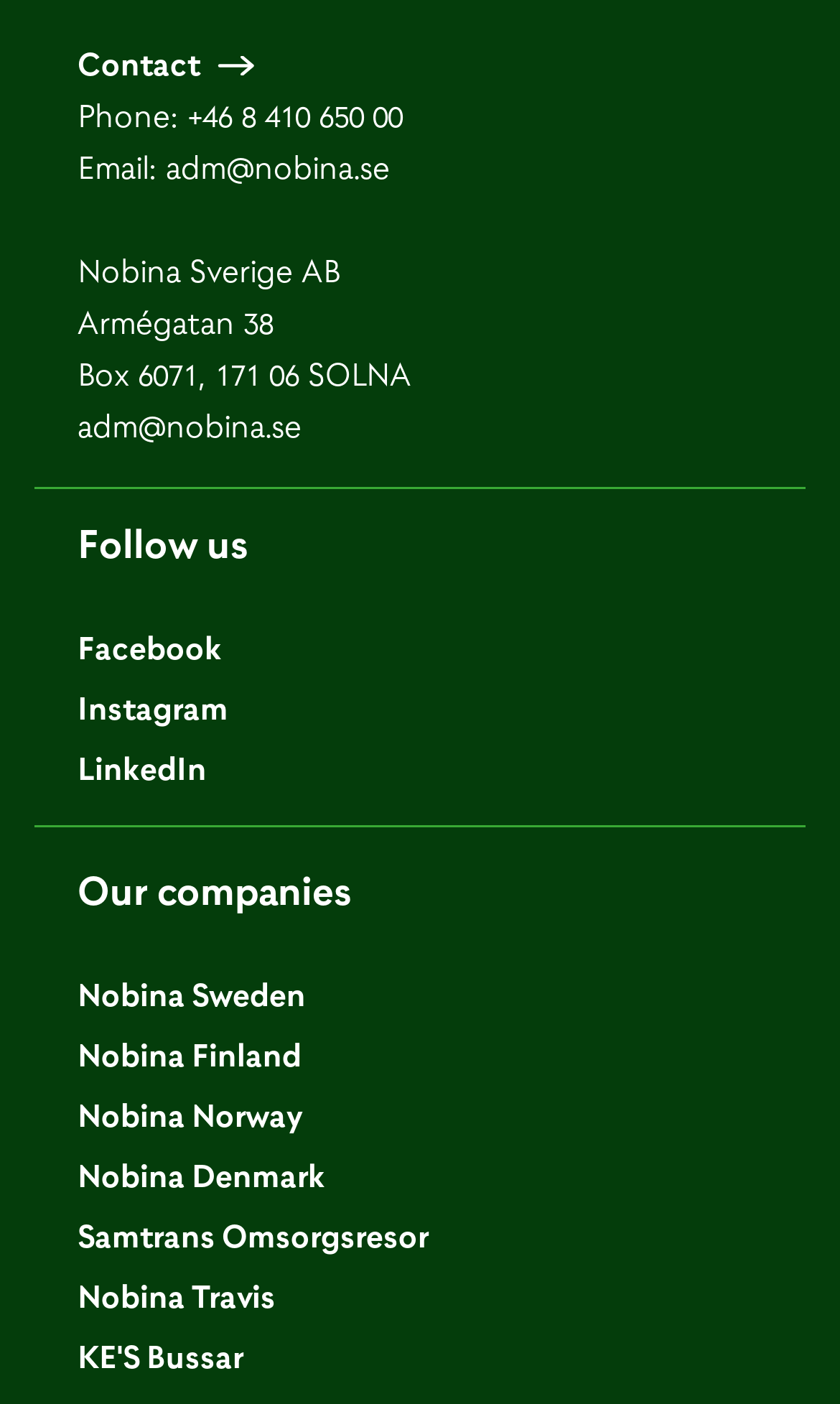What is the email address of Nobina Sverige AB?
Observe the image and answer the question with a one-word or short phrase response.

adm@nobina.se